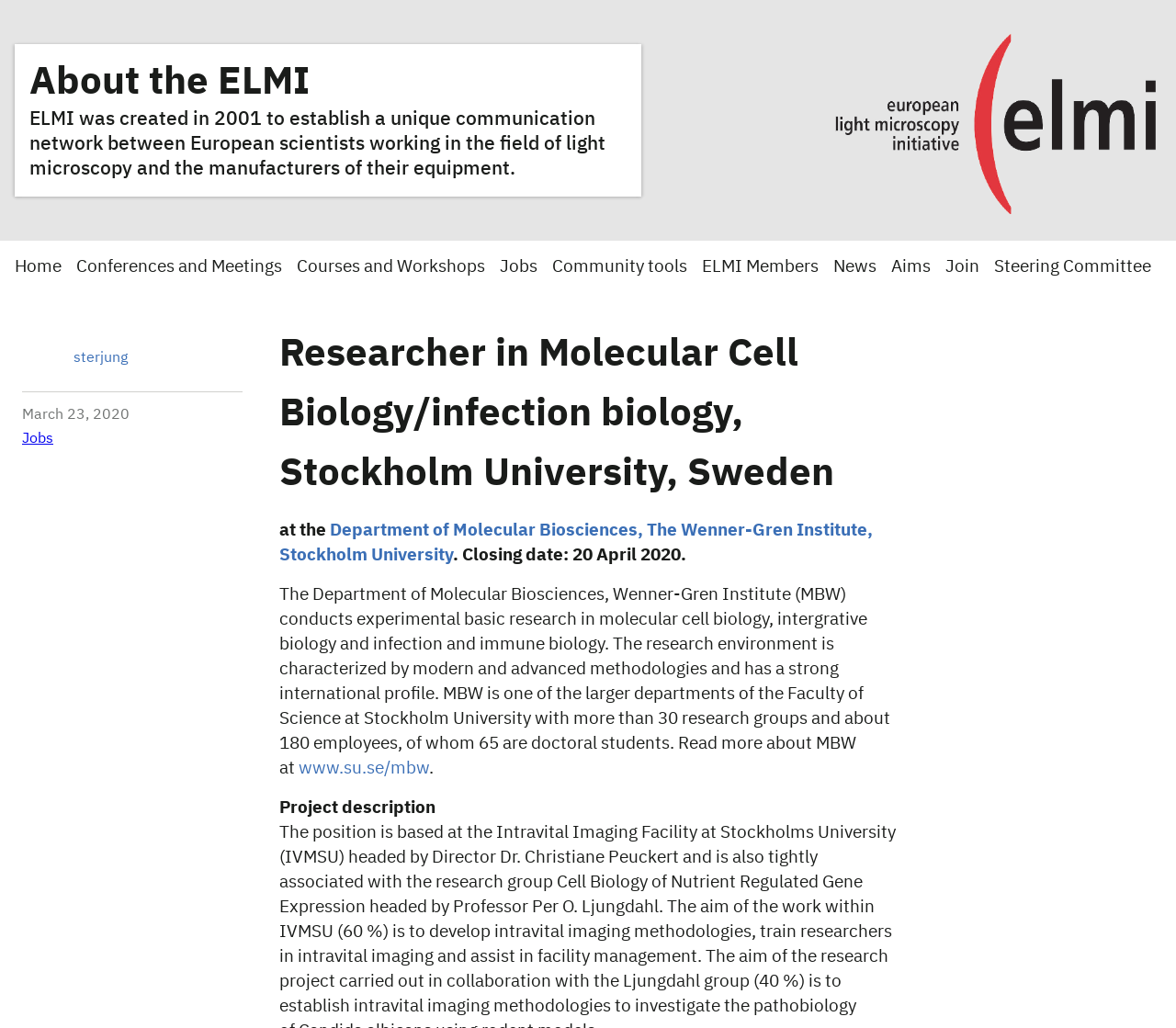Please find the bounding box coordinates of the clickable region needed to complete the following instruction: "Go to Home". The bounding box coordinates must consist of four float numbers between 0 and 1, i.e., [left, top, right, bottom].

[0.012, 0.251, 0.052, 0.268]